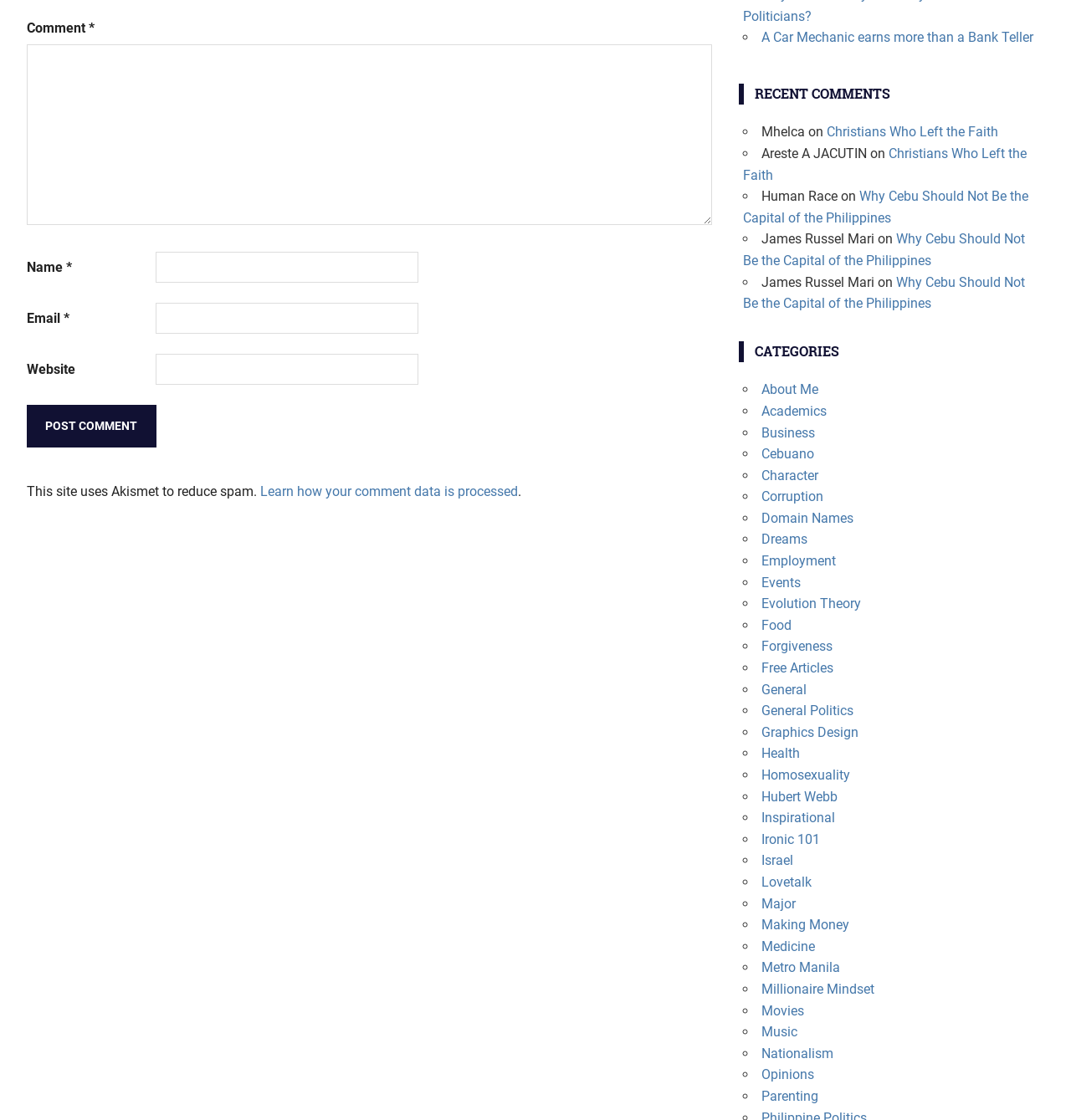Identify the bounding box coordinates for the element that needs to be clicked to fulfill this instruction: "Learn how your comment data is processed". Provide the coordinates in the format of four float numbers between 0 and 1: [left, top, right, bottom].

[0.243, 0.431, 0.484, 0.446]